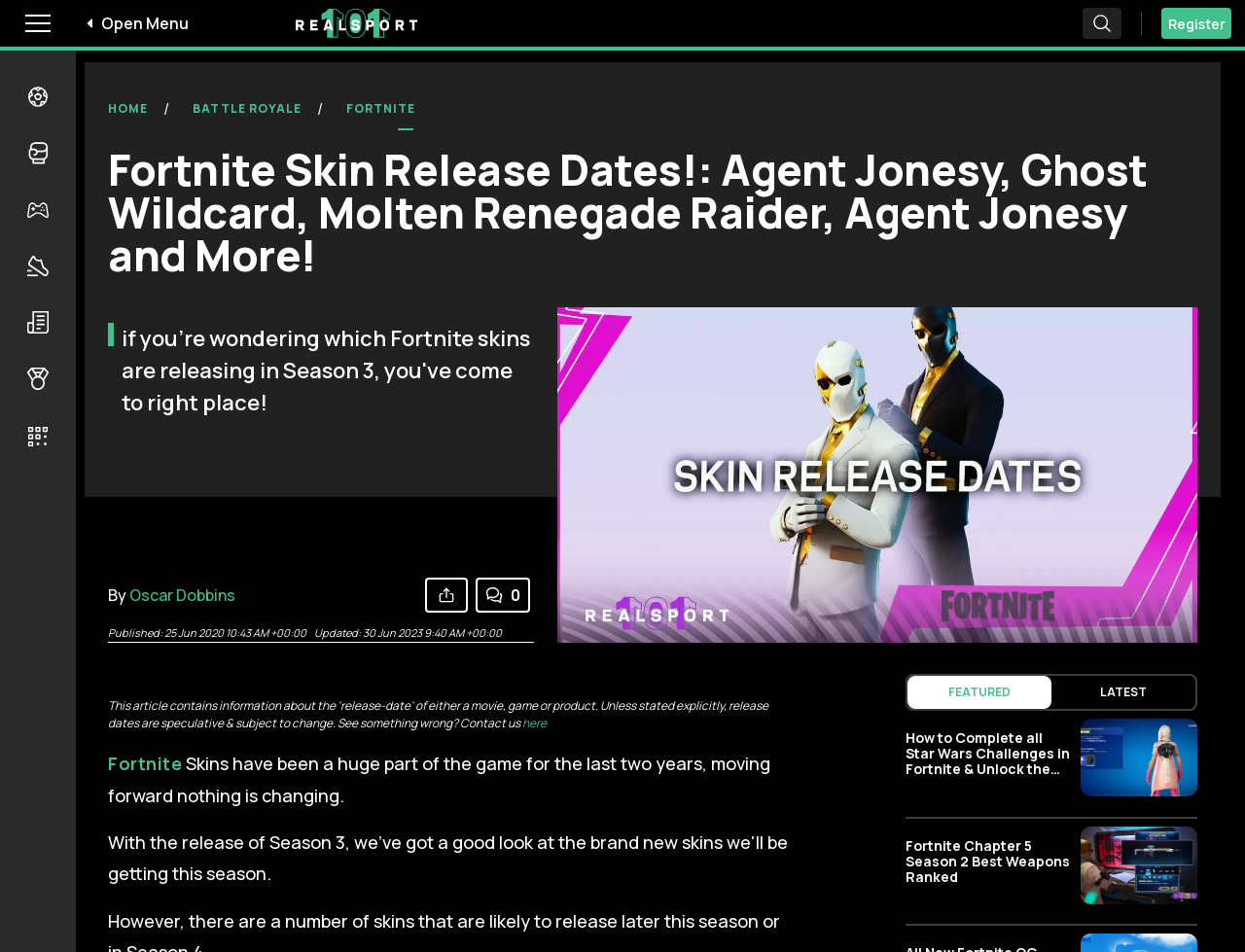Refer to the image and provide an in-depth answer to the question:
What is the logo of the website?

The logo of the website is located at the top left corner of the webpage, and it is an image with the text 'Realsport101' next to it.